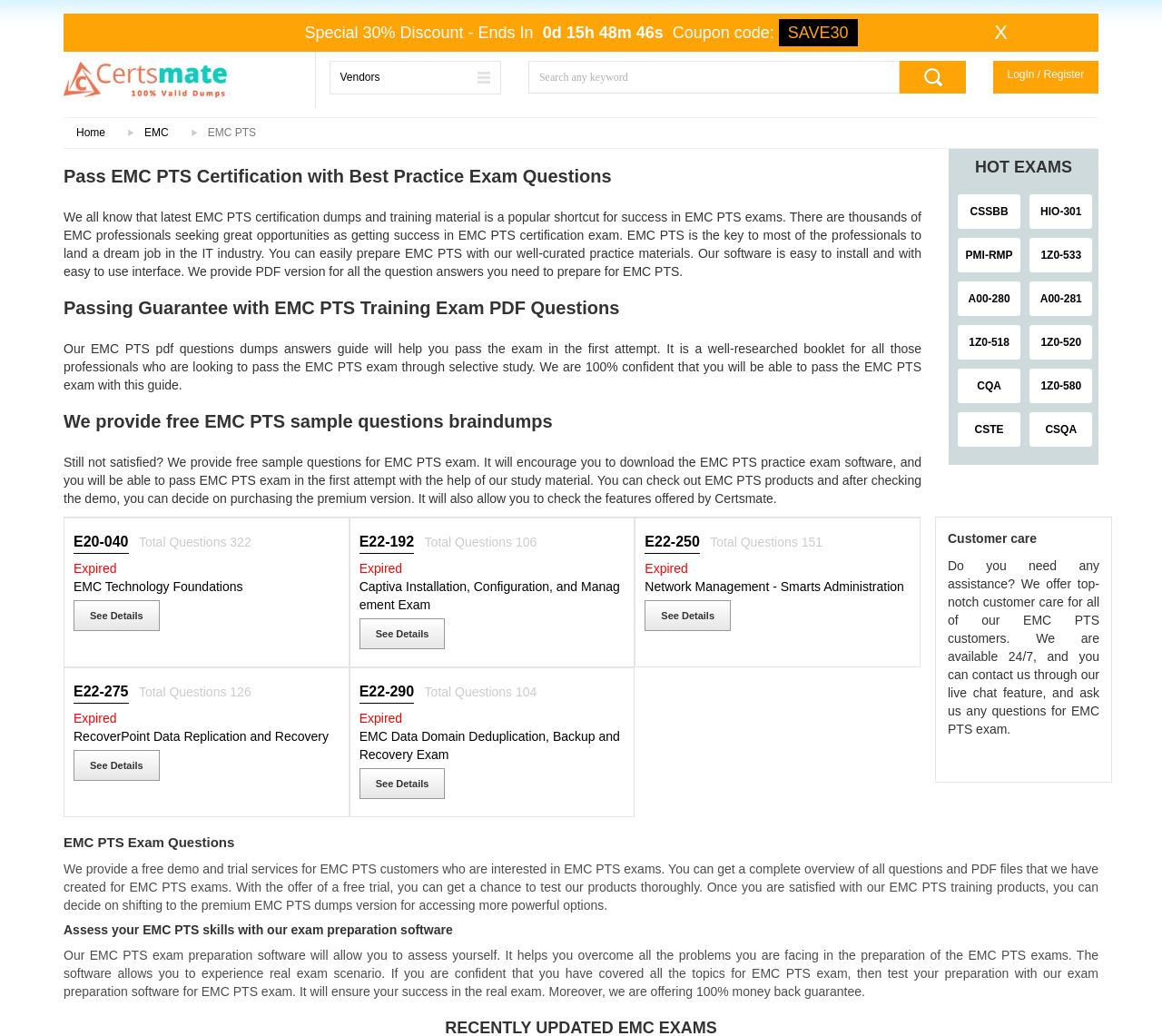Describe all the key features and sections of the webpage thoroughly.

The webpage is about EMC PTS certification exam dumps and training materials provided by CertsMate. At the top, there is a special 30% discount offer with a countdown timer, along with a coupon code "SAVE30". Below this, there is a navigation menu with links to "LogIn / Register", "Home", "EMC", and a search bar.

The main content of the page is divided into several sections. The first section has a heading "Pass EMC PTS Certification with Best Practice Exam Questions" and a paragraph of text describing the importance of EMC PTS certification and how CertsMate's practice materials can help. This is followed by another section with a heading "Passing Guarantee with EMC PTS Training Exam PDF Questions" and a paragraph of text describing the benefits of using CertsMate's pdf questions dumps answers guide.

The next section has a heading "We provide free EMC PTS sample questions braindumps" and a paragraph of text describing the free sample questions available for EMC PTS exam. Below this, there is a section with a heading "HOT EXAMS" and a list of links to various exams, including CSSBB, HIO-301, PMI-RMP, and others.

The page also has a section with a list of EMC exams, including E20-040, E22-192, E22-250, and others, each with a link to "See Details" and a description of the exam. There is also a section with a heading "Customer care" and a paragraph of text describing the customer support available 24/7 through live chat.

Finally, there are two more sections with headings "EMC PTS Exam Questions" and "Assess your EMC PTS skills with our exam preparation software", each with a paragraph of text describing the benefits of using CertsMate's exam preparation software and the free demo and trial services available.